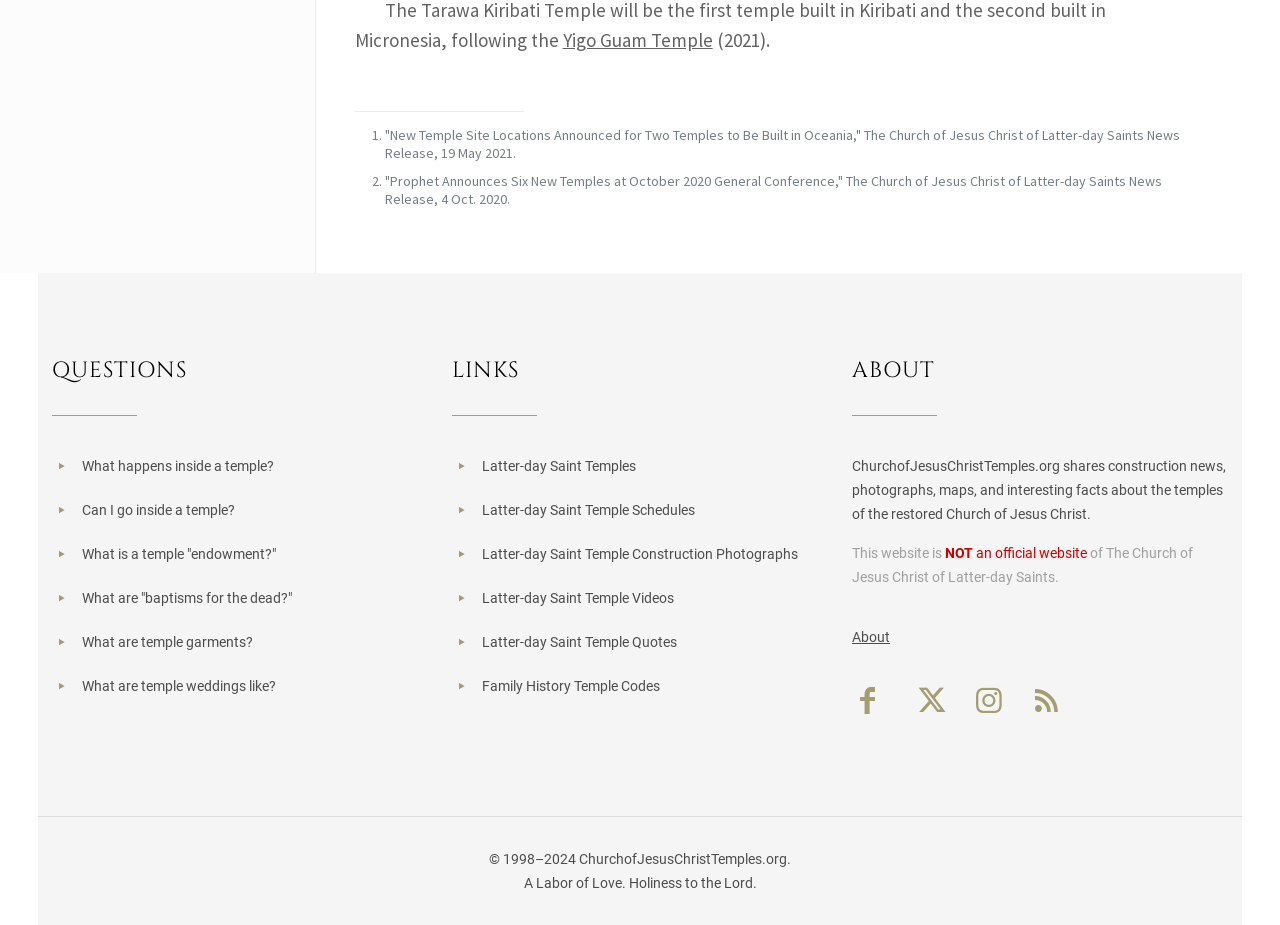Pinpoint the bounding box coordinates of the element to be clicked to execute the instruction: "Click on 'What happens inside a temple?'".

[0.064, 0.495, 0.214, 0.512]